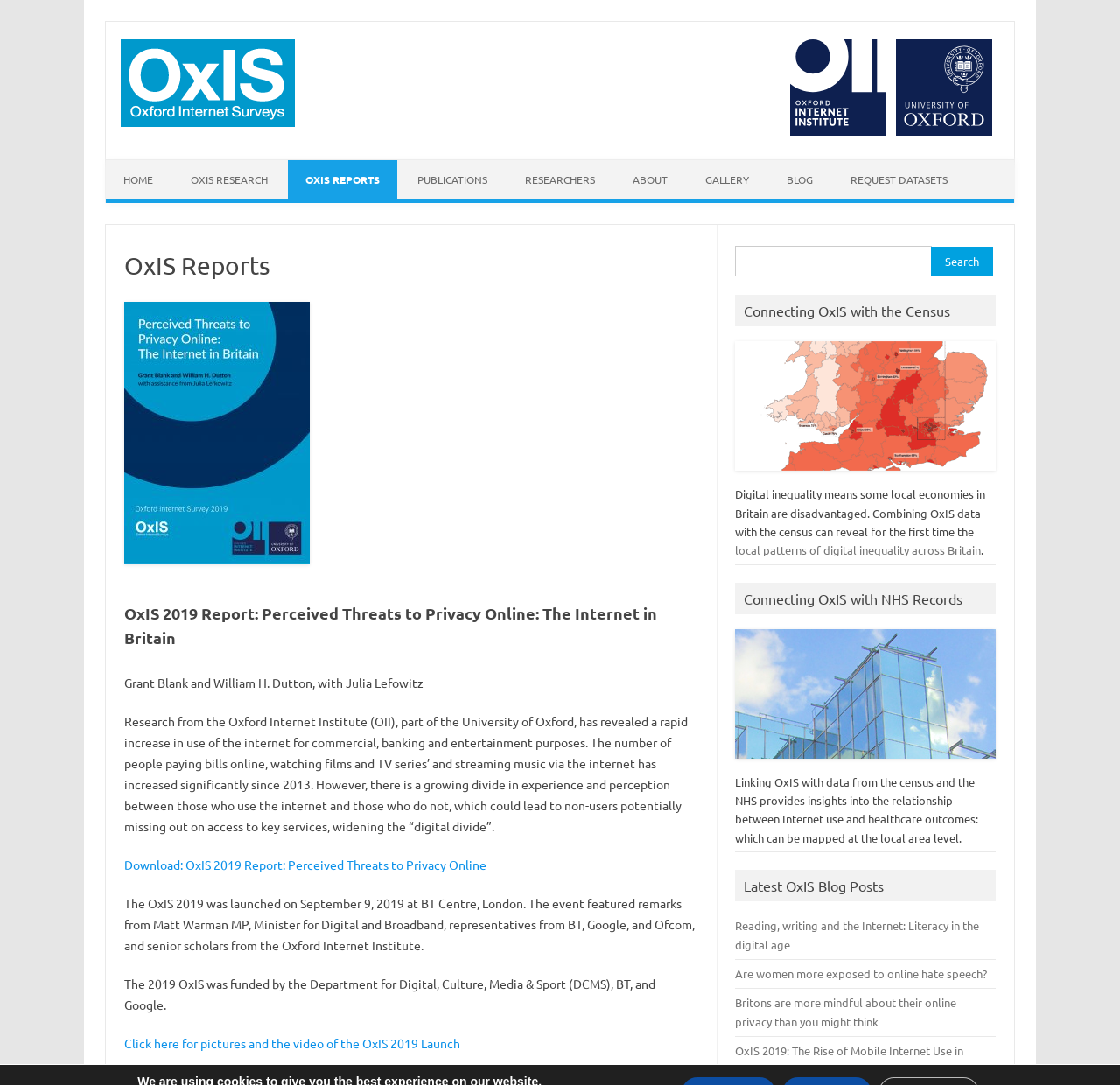Please locate the bounding box coordinates of the region I need to click to follow this instruction: "Read about OxIS and Census data".

[0.657, 0.431, 0.889, 0.445]